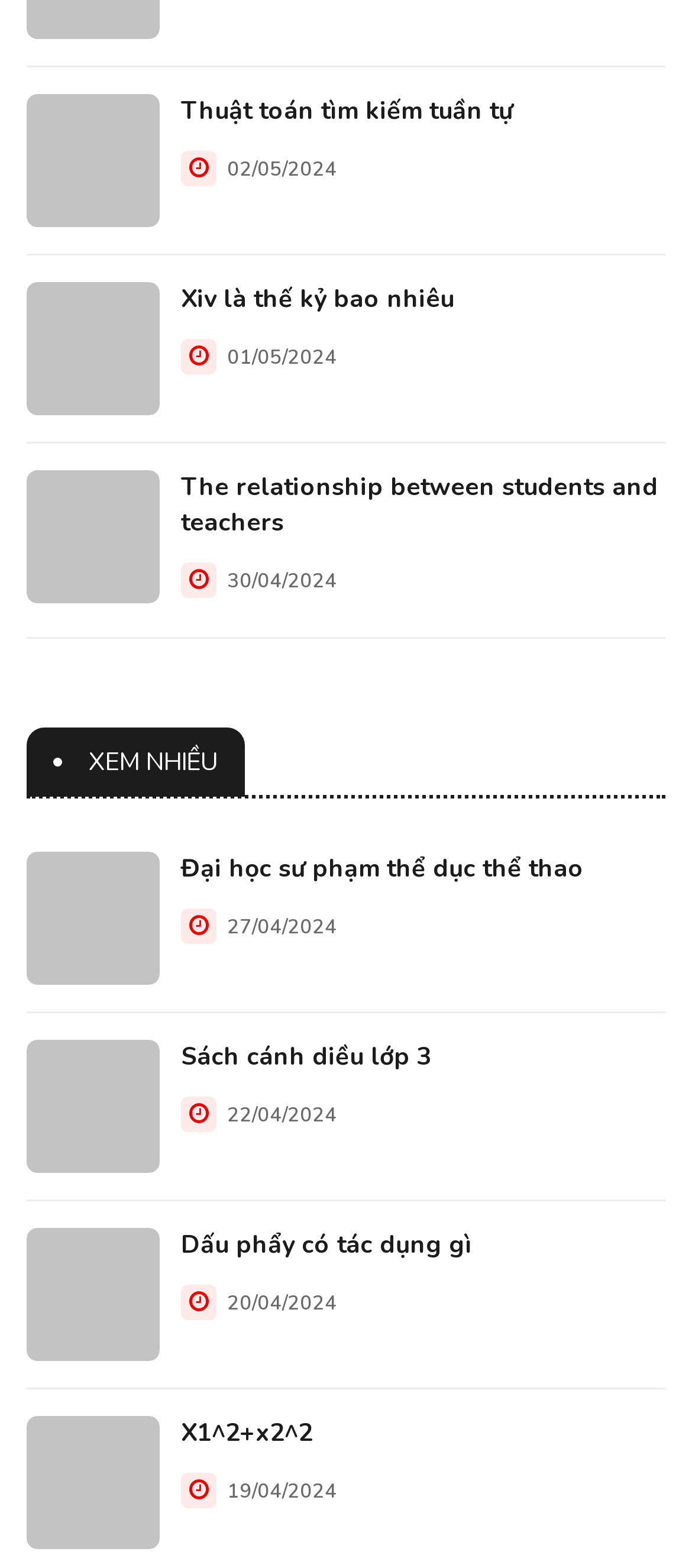Show me the bounding box coordinates of the clickable region to achieve the task as per the instruction: "Check the date of 'Sách cánh diều lớp 3'".

[0.321, 0.703, 0.487, 0.72]